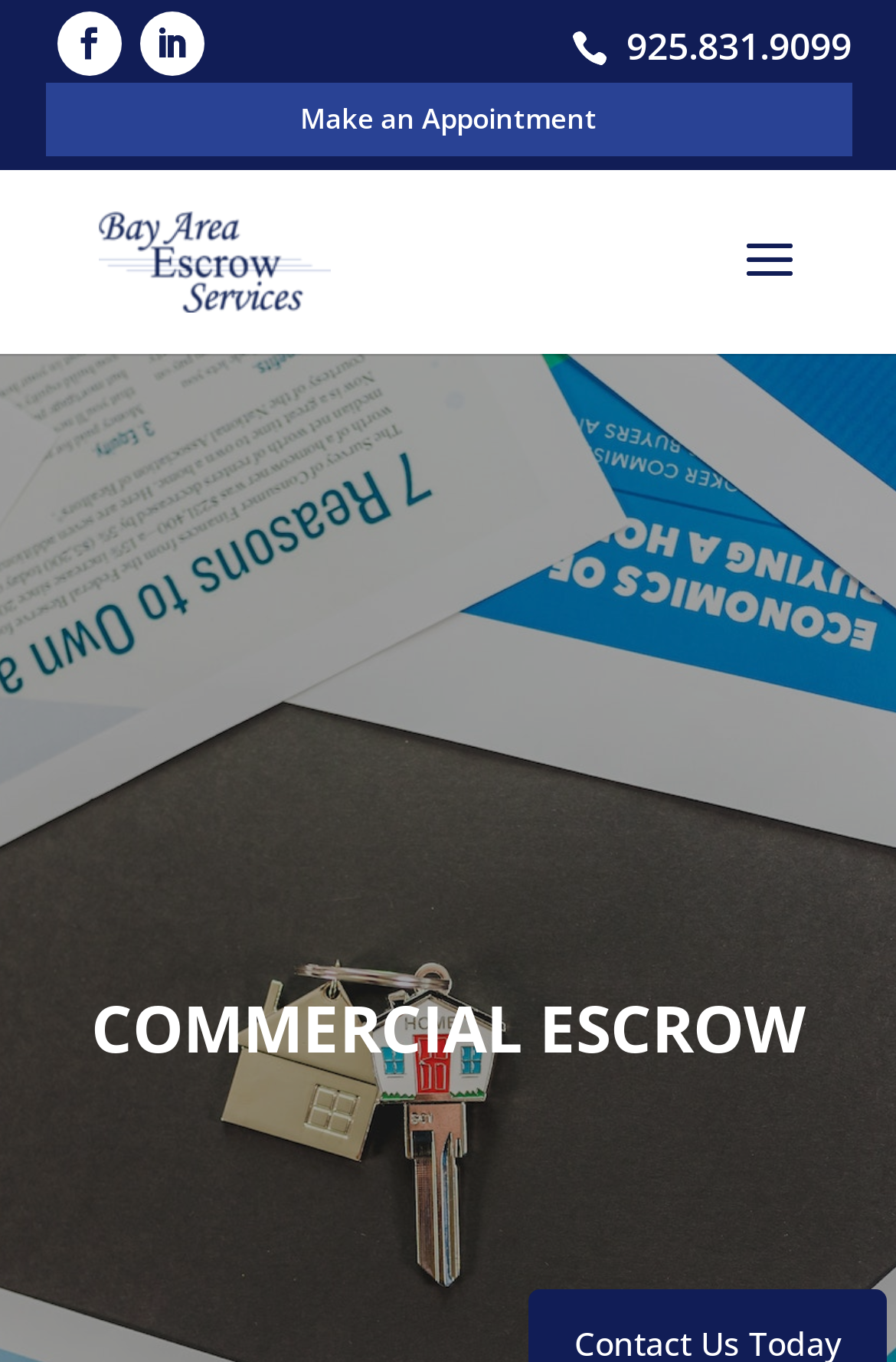What is the name of the escrow service?
Please provide a detailed and thorough answer to the question.

I found a link element with the text 'Bay Area Escrow Services', which is accompanied by an image with the same name. This suggests that 'Bay Area Escrow Services' is the name of the escrow service.